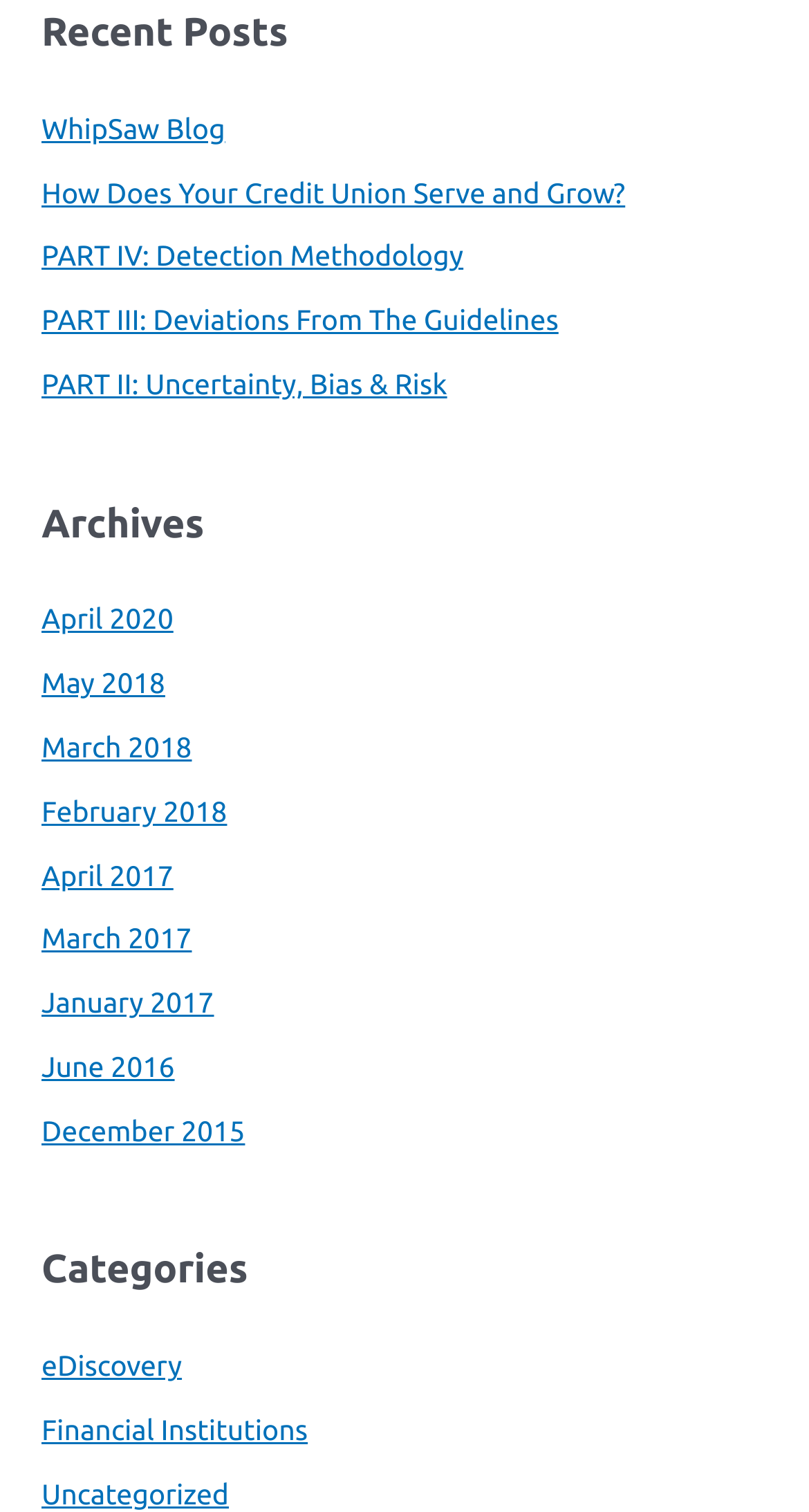Give a concise answer using one word or a phrase to the following question:
How many links are in the 'Recent Posts' section?

5